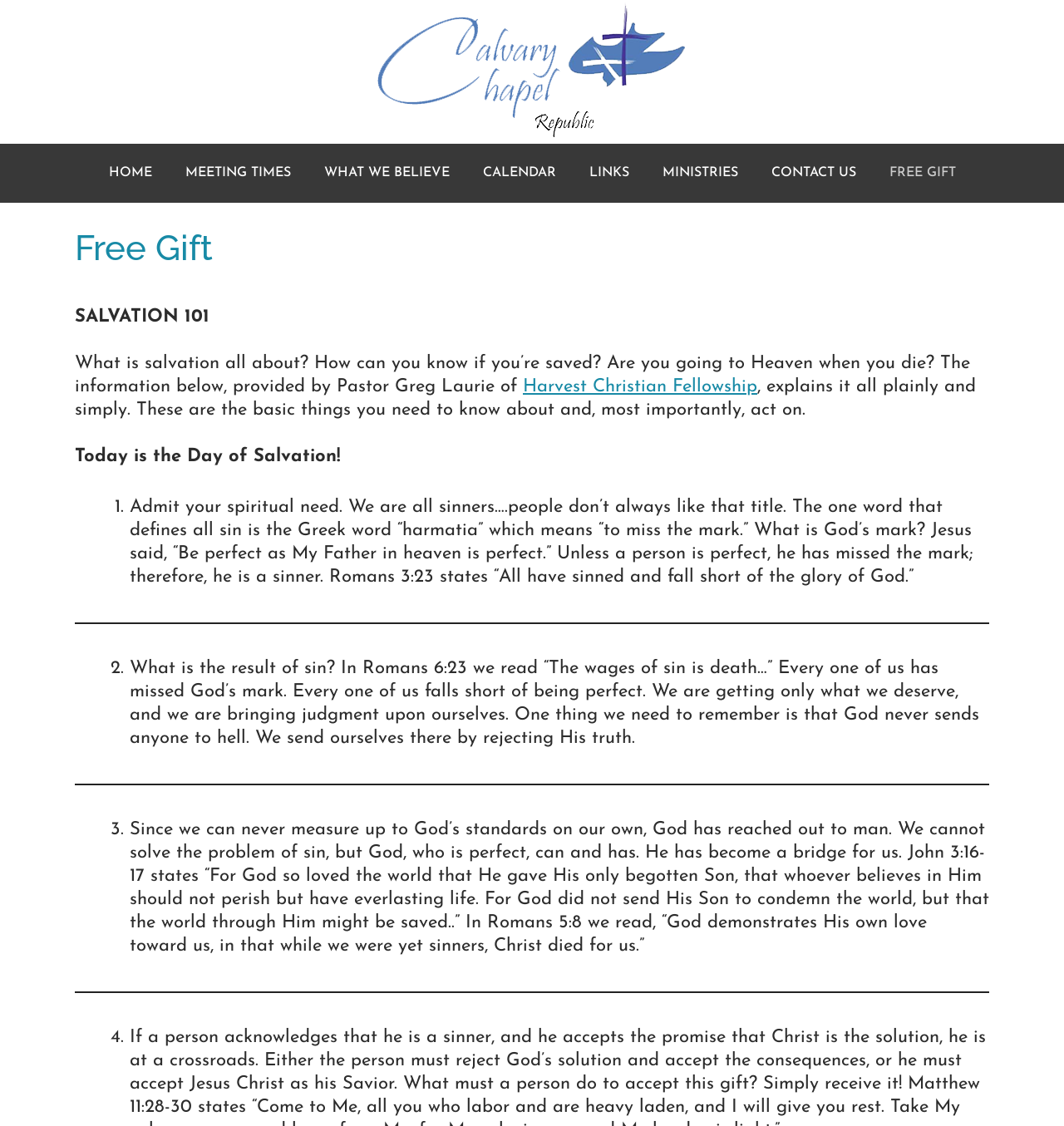What is the result of sin according to Romans 6:23?
Look at the screenshot and respond with one word or a short phrase.

Death